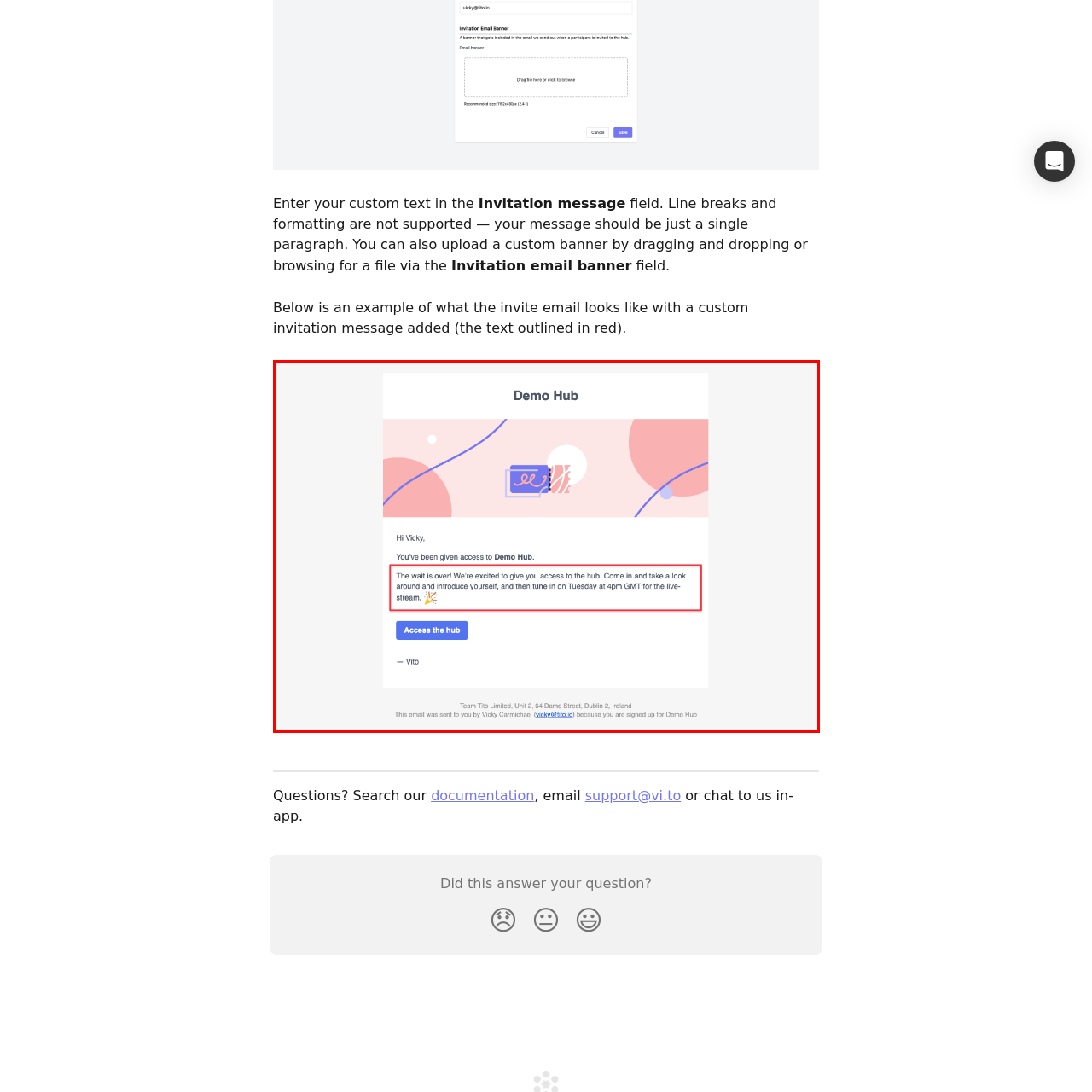Who sent the invitation email?
Direct your attention to the area of the image outlined in red and provide a detailed response based on the visual information available.

The sender's name, Vitto, is included at the bottom of the email, along with organizational details indicating that the email was sent by Team Tito.